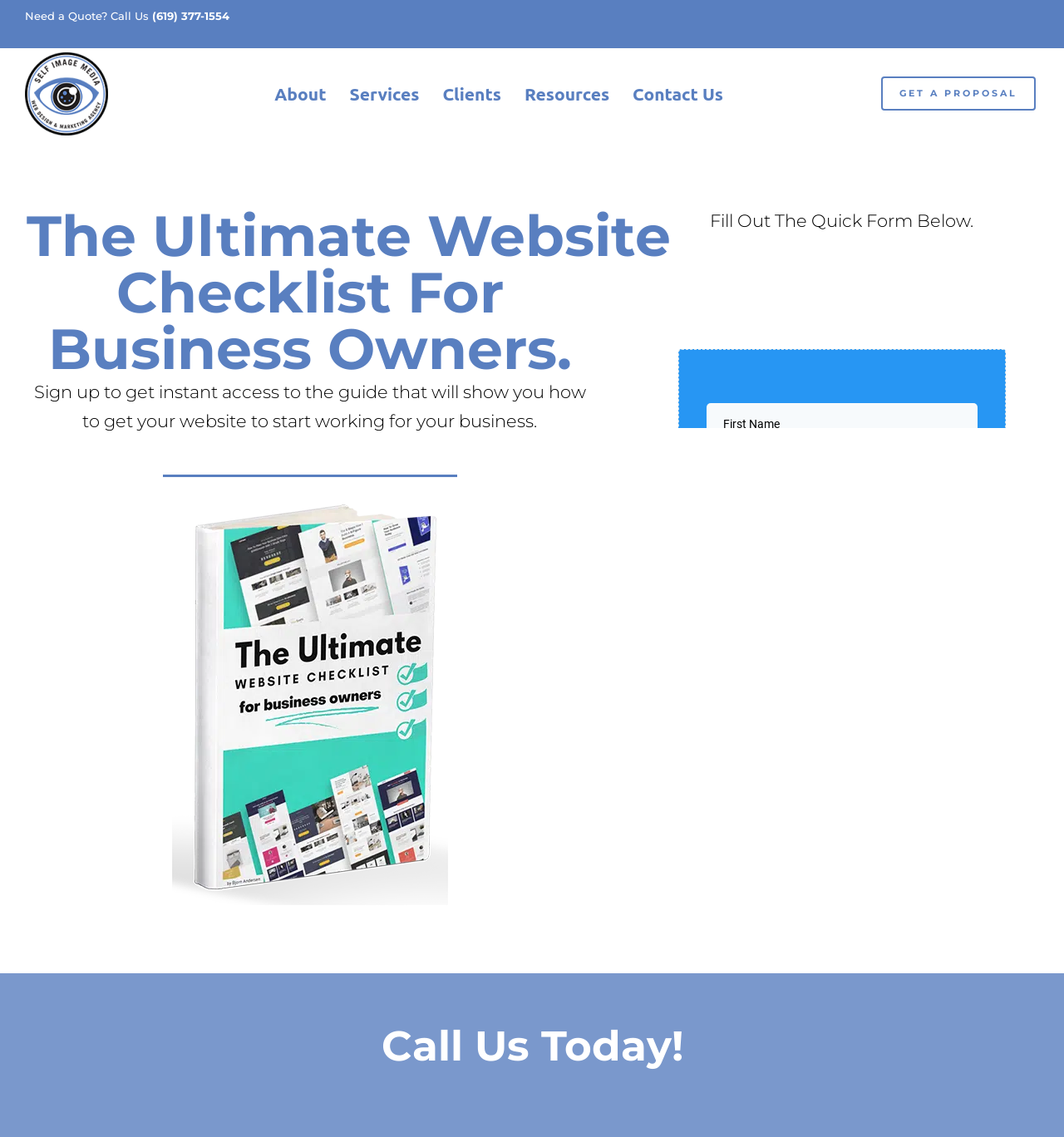Please predict the bounding box coordinates of the element's region where a click is necessary to complete the following instruction: "Click the 'Contact Us' link". The coordinates should be represented by four float numbers between 0 and 1, i.e., [left, top, right, bottom].

[0.595, 0.065, 0.68, 0.099]